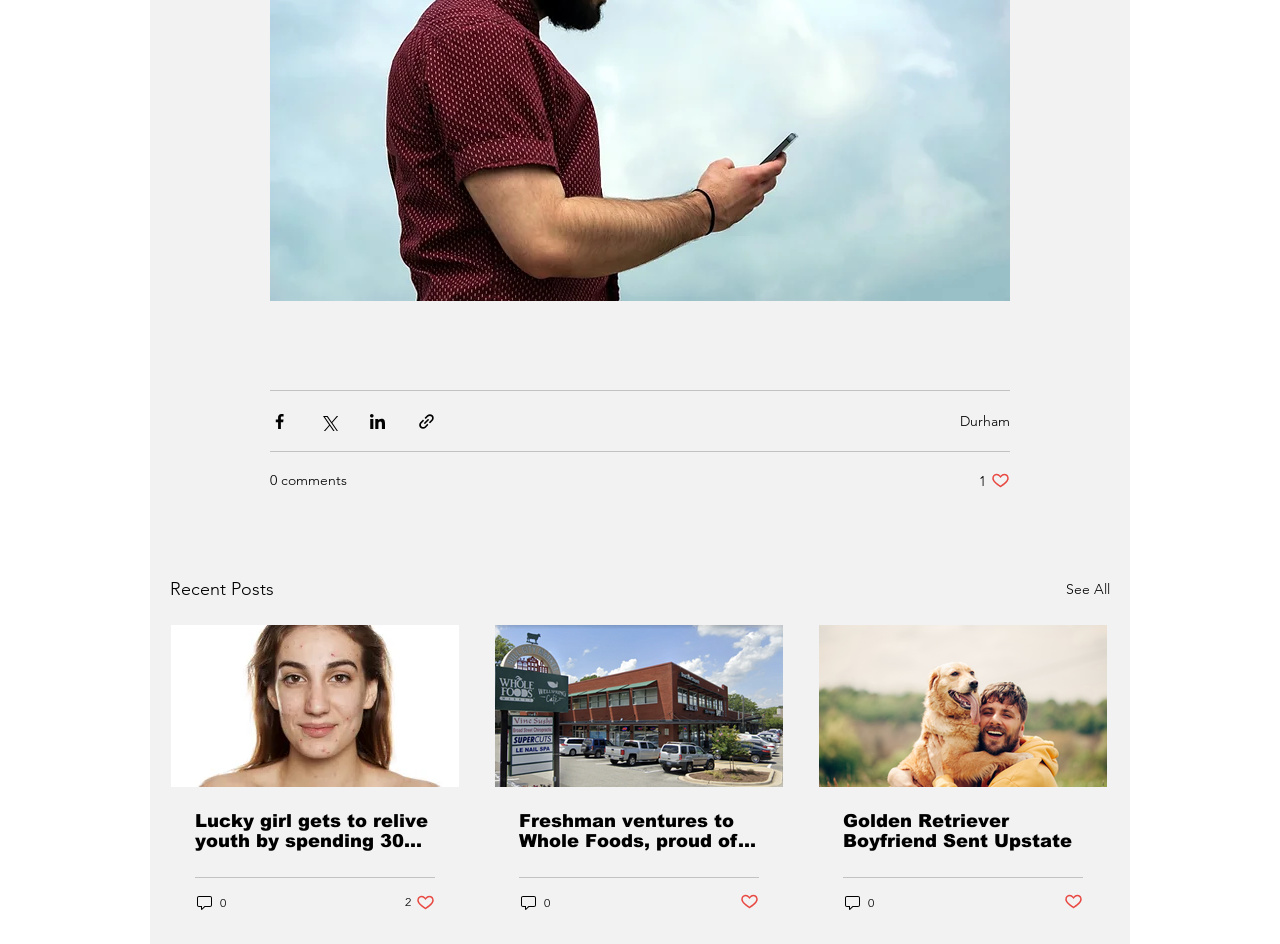What is the purpose of the 'See All' link?
Based on the image, answer the question with as much detail as possible.

The 'See All' link is likely used to view more posts beyond the three articles displayed on the current webpage, allowing users to access a larger collection of posts.